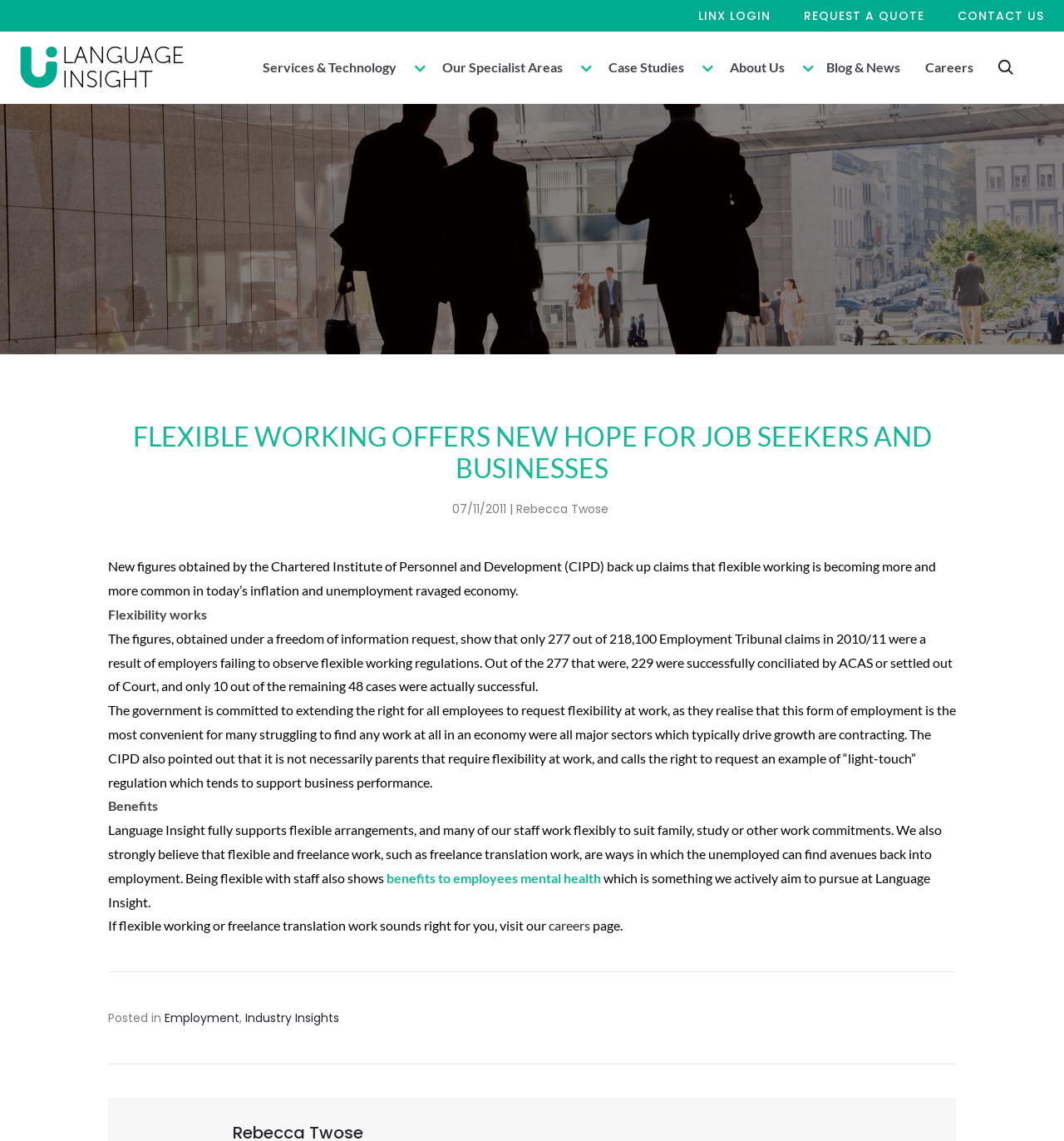Construct a comprehensive description capturing every detail on the webpage.

The webpage is about flexible working and its benefits, with a focus on job seekers and businesses. At the top, there are three links: "LINX LOGIN", "REQUEST A QUOTE", and "CONTACT US", aligned horizontally and taking up about a quarter of the screen width. Below these links, there is a logo of "Language Insight" with two identical images, followed by a navigation menu with seven links: "Services & Technology", "Our Specialist Areas", "Case Studies", "About Us", "Blog & News", "Careers", and an empty link.

The main content of the webpage is an article with a heading "FLEXIBLE WORKING OFFERS NEW HOPE FOR JOB SEEKERS AND BUSINESSES" in a large font size. Below the heading, there is a date "07/11/2011 | Rebecca Twose" and a brief introduction to the article. The article itself is divided into several paragraphs, discussing the benefits of flexible working, citing figures from the Chartered Institute of Personnel and Development (CIPD), and highlighting the government's commitment to extending the right to request flexibility at work.

Throughout the article, there are several links, including one to a page about benefits to employees' mental health, and another to the career page of Language Insight. The article concludes with a call to action, encouraging readers to visit the career page if flexible working or freelance translation work is of interest.

At the bottom of the webpage, there is a category section with two links: "Employment" and "Industry Insights", indicating that the article is posted under these categories.